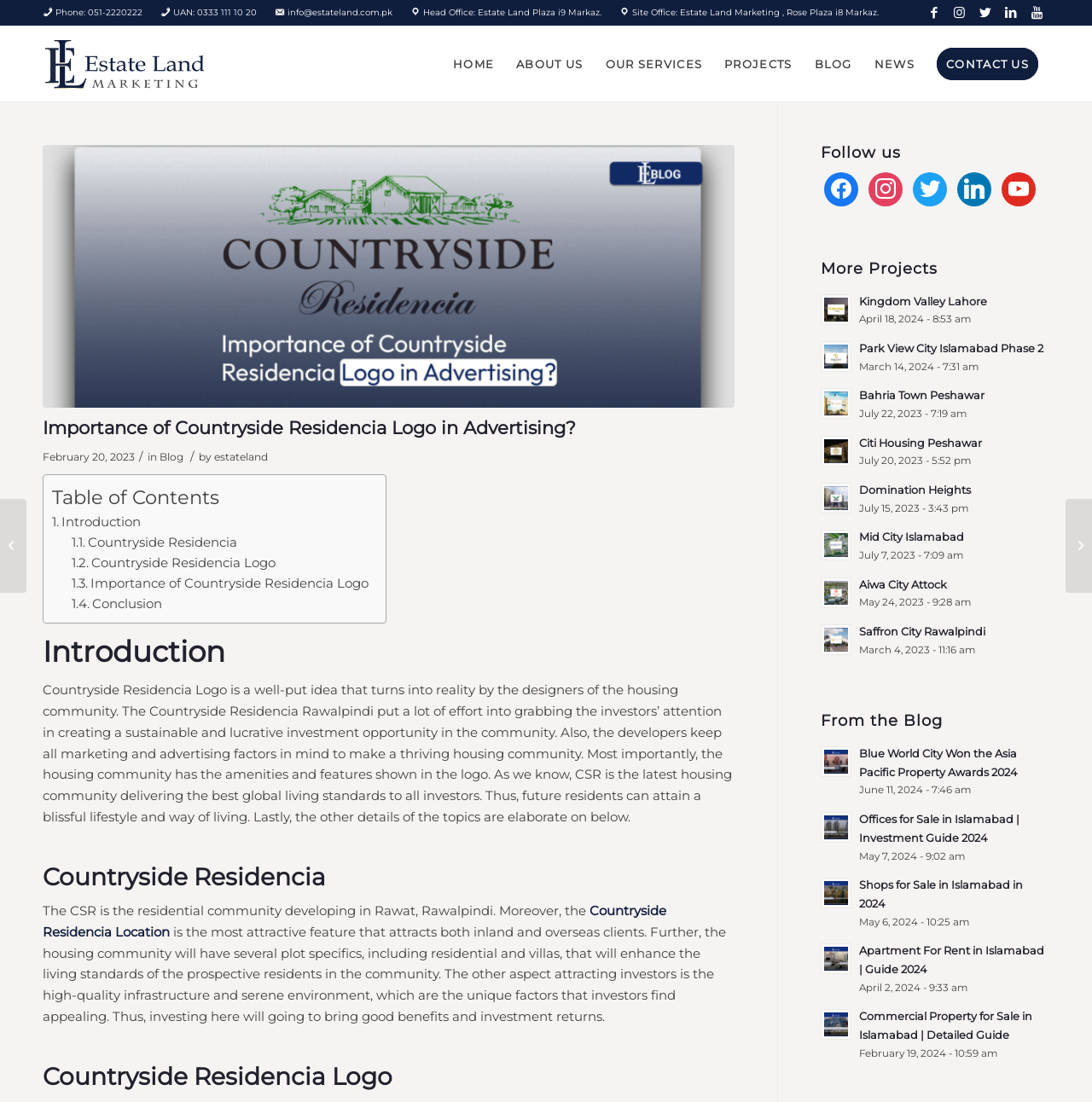Kindly determine the bounding box coordinates for the area that needs to be clicked to execute this instruction: "Check the 'Kingdom Valley Lahore' project".

[0.752, 0.264, 0.961, 0.299]